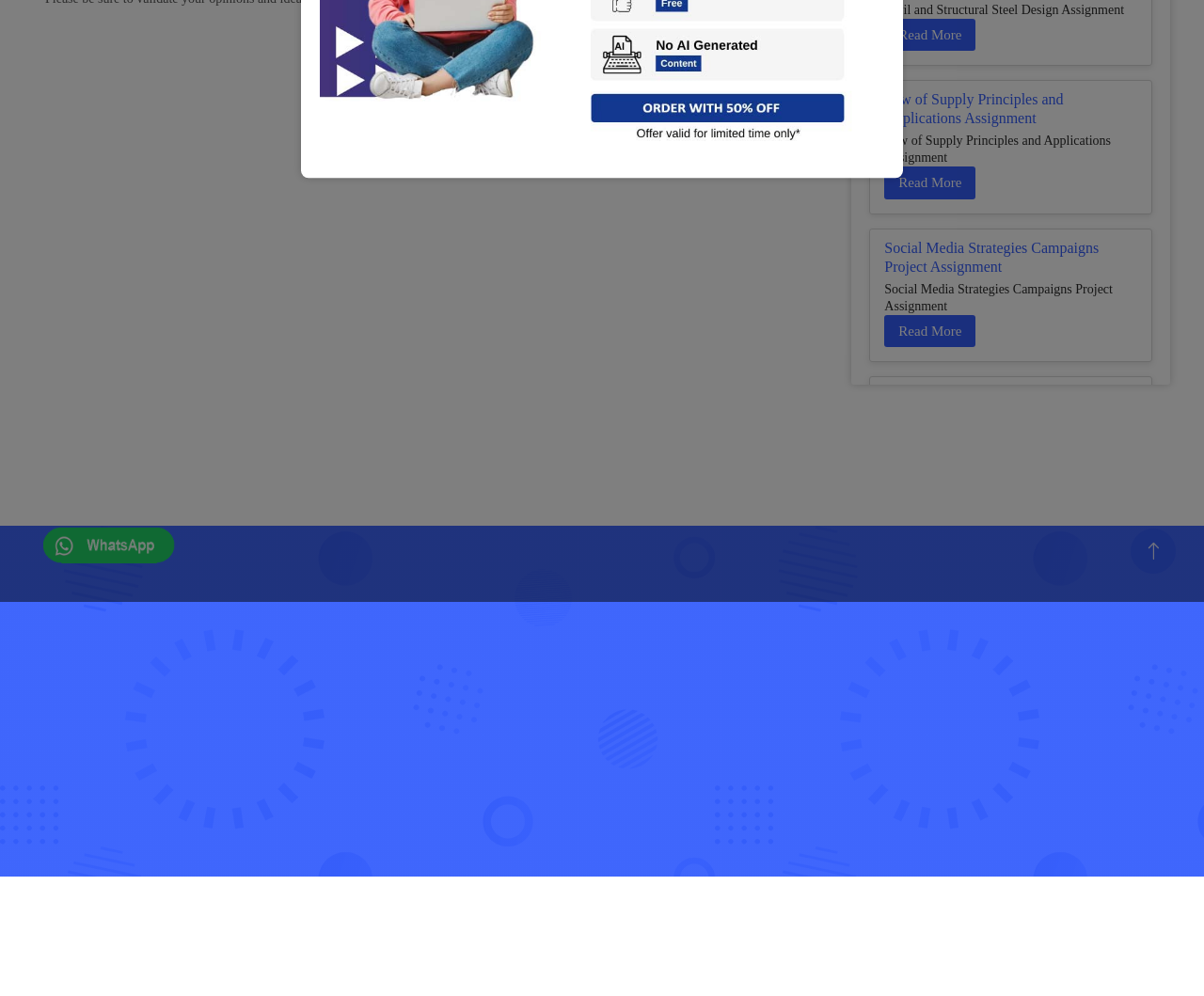Find the bounding box of the web element that fits this description: "parent_node: support@w4writers.com +44 7743 307695".

[0.939, 0.531, 0.977, 0.576]